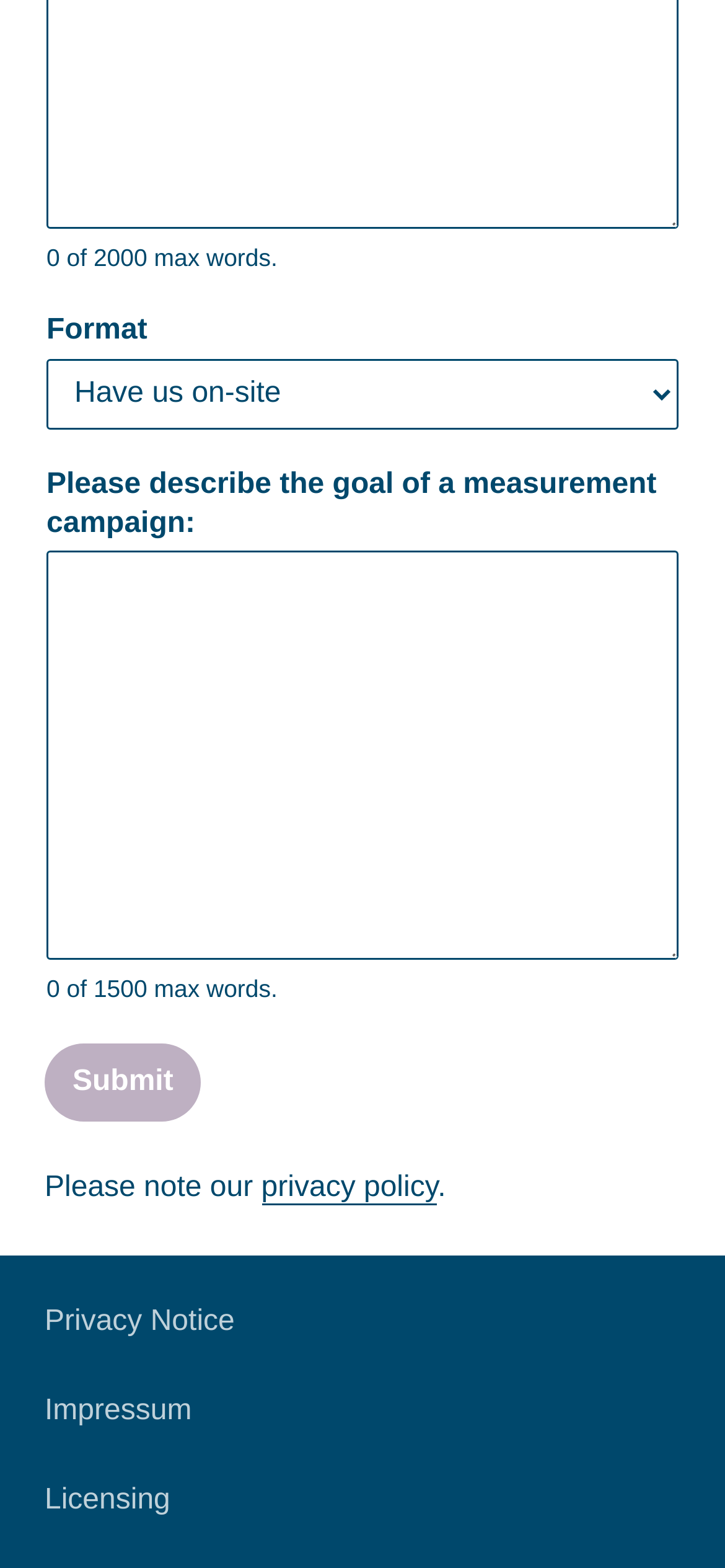Based on the image, please respond to the question with as much detail as possible:
What is the purpose of the textbox?

I inferred the purpose of the textbox by reading the StaticText element above it, which says 'Please describe the goal of a measurement campaign:'.